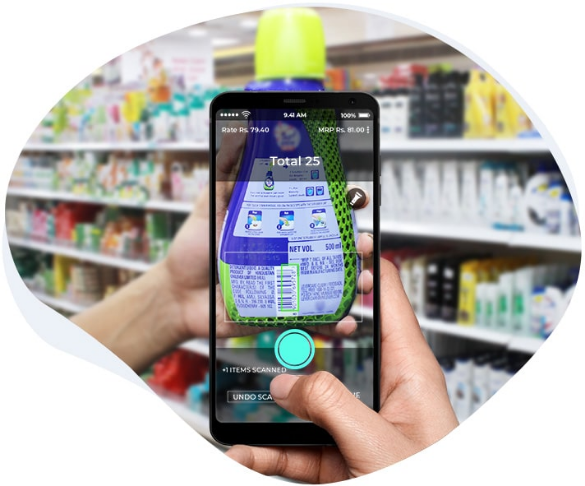Identify and describe all the elements present in the image.

The image showcases a hand holding a smartphone that displays a mobile app interface designed for inventory management. The screen of the phone shows a close-up view of a product, likely a bottle of detergent, featuring various informational icons and details such as "Total 25" and "NET VOL 500 ml." This intuitive app allows users to scan items quickly for stock management, indicated by the highlighted scanning circle and user-friendly features at the bottom of the screen, including the option to undo the last scan. In the background, shelves filled with various products are visible, illustrating a retail environment where the app can be effectively utilized for inventory tracking. This scene captures the essence of modern mobile inventory management, emphasizing efficiency and ease of use for busy store operations.